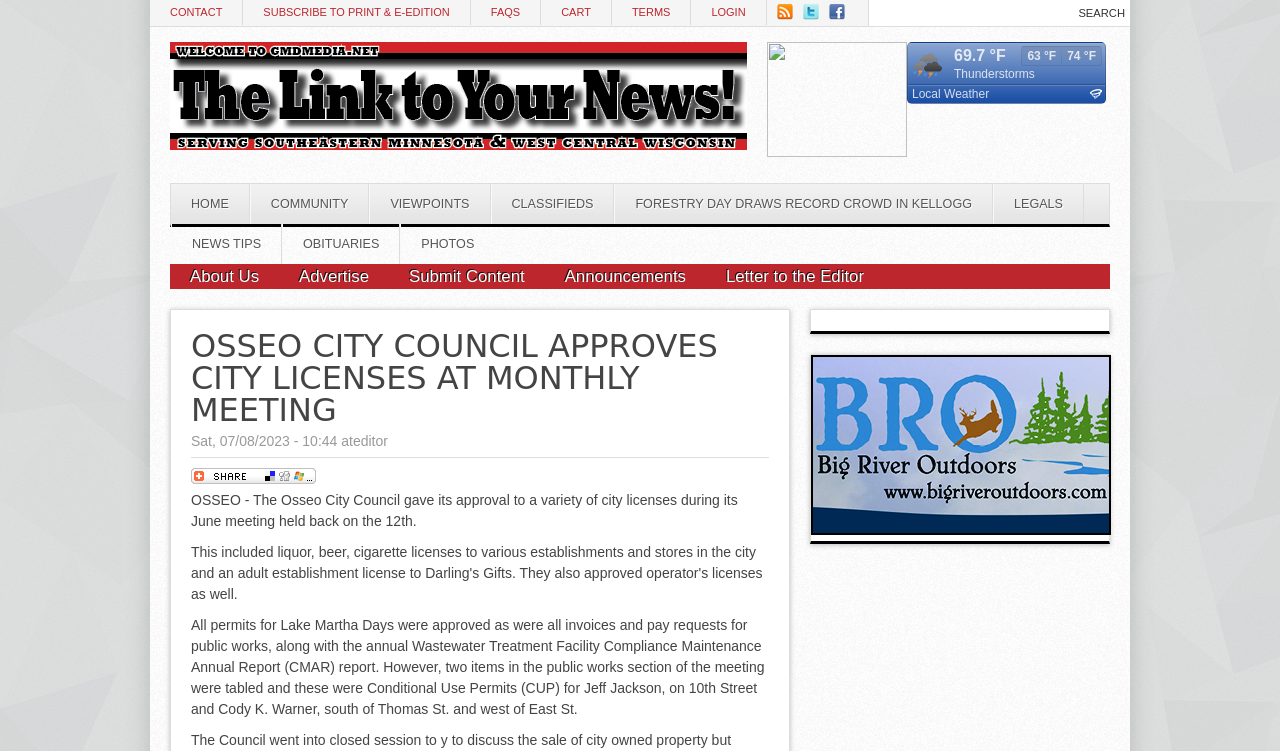Identify the bounding box coordinates of the part that should be clicked to carry out this instruction: "Click the Email field".

None